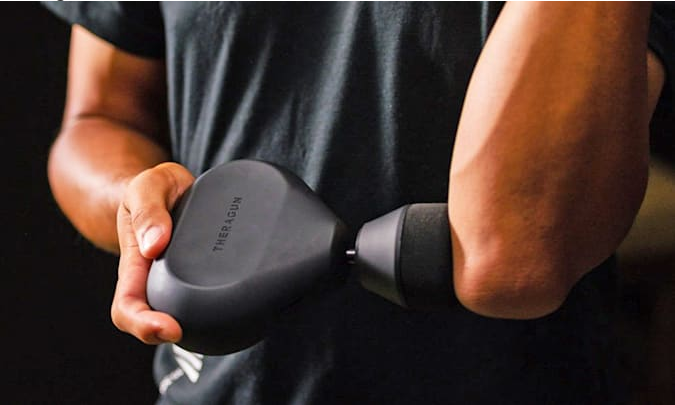What is the battery life of the Theragun Mini?
Utilize the image to construct a detailed and well-explained answer.

According to the caption, the Theragun Mini has a robust 150-minute battery life, making it convenient for muscle recovery anywhere.